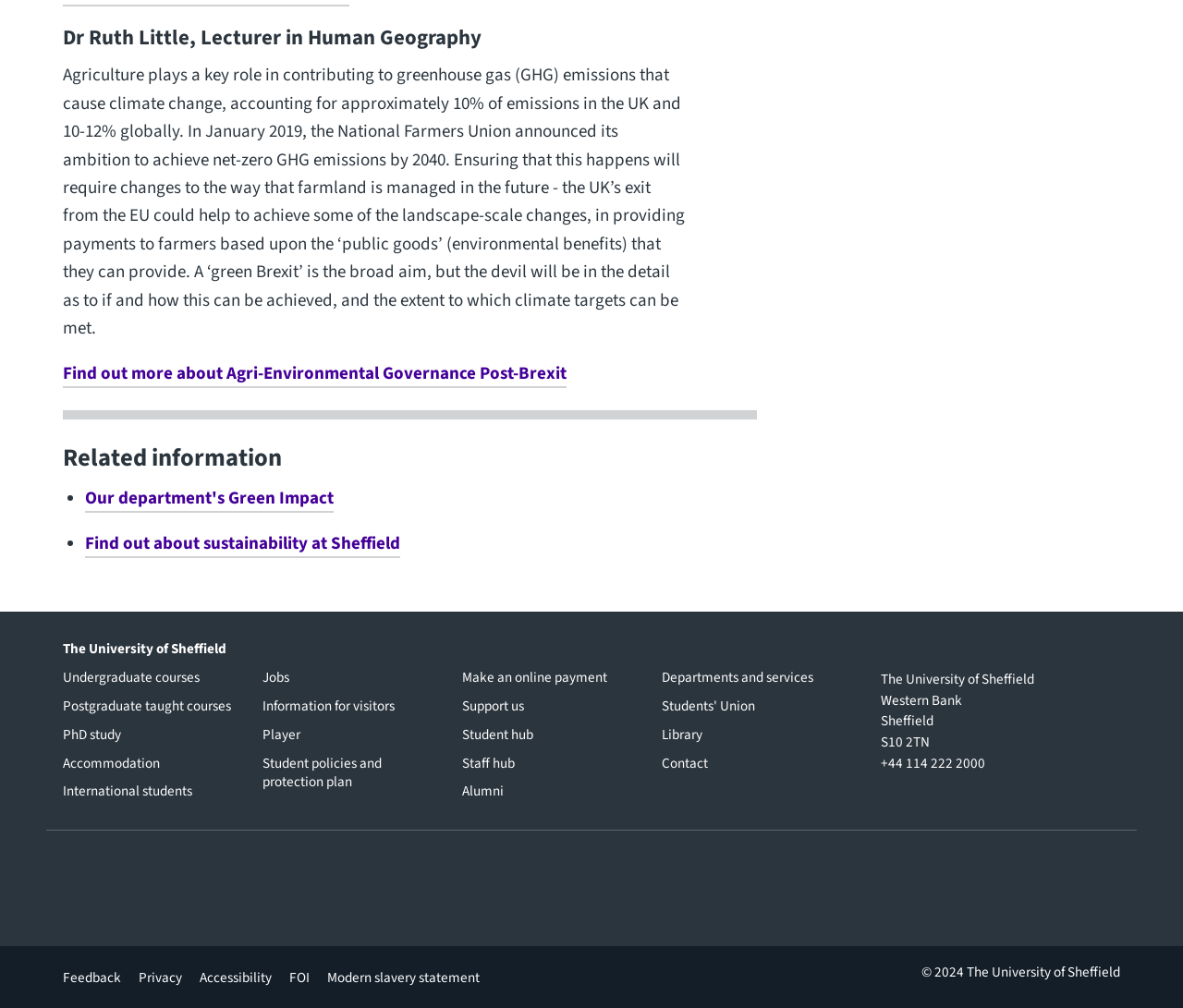Identify the bounding box coordinates for the element you need to click to achieve the following task: "Visit the University of Sheffield's Green Impact page". The coordinates must be four float values ranging from 0 to 1, formatted as [left, top, right, bottom].

[0.072, 0.482, 0.282, 0.509]